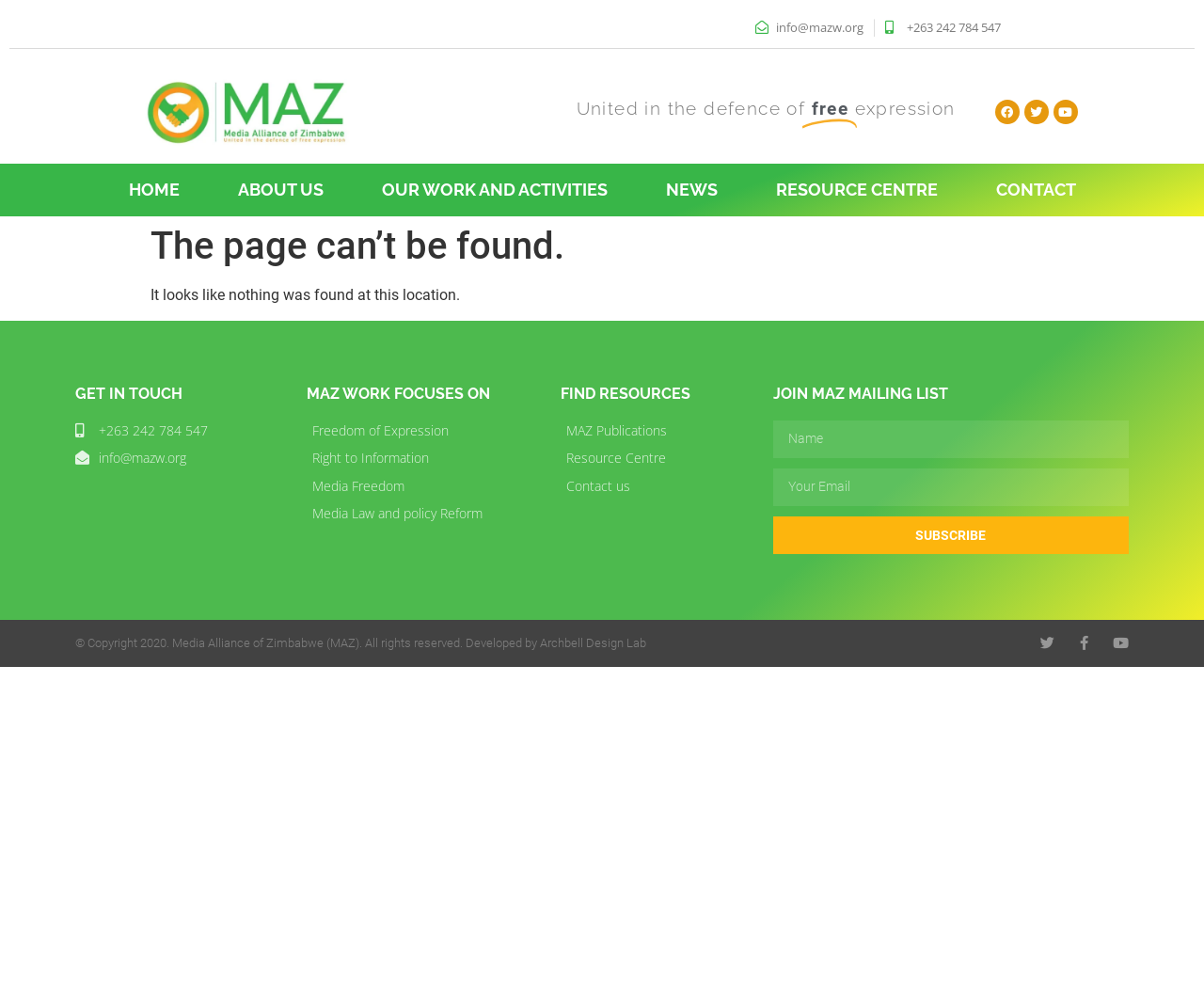Determine the bounding box coordinates of the target area to click to execute the following instruction: "Click the SUBSCRIBE button."

[0.642, 0.525, 0.937, 0.563]